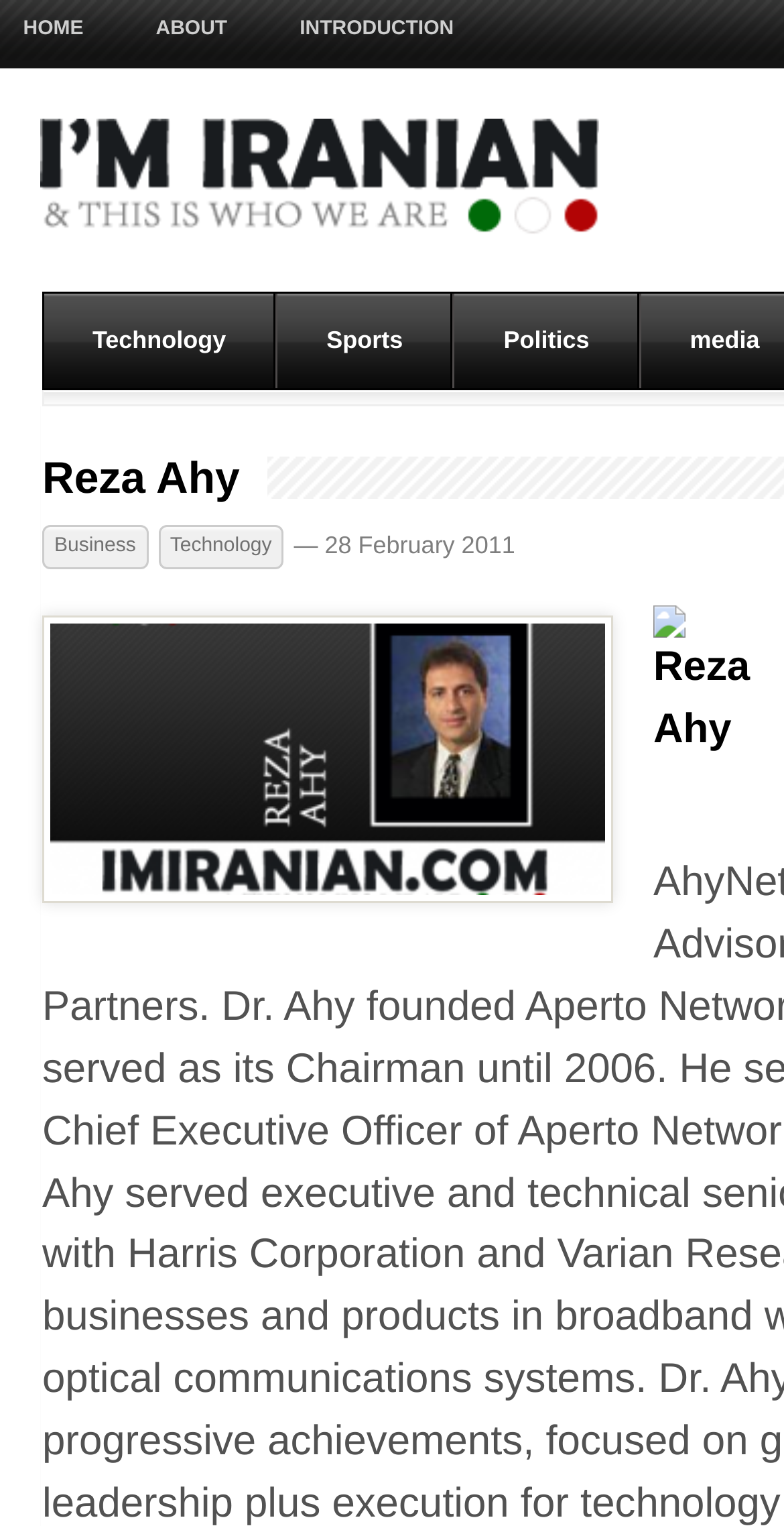Please find the bounding box coordinates of the clickable region needed to complete the following instruction: "Click the Ramen link". The bounding box coordinates must consist of four float numbers between 0 and 1, i.e., [left, top, right, bottom].

None